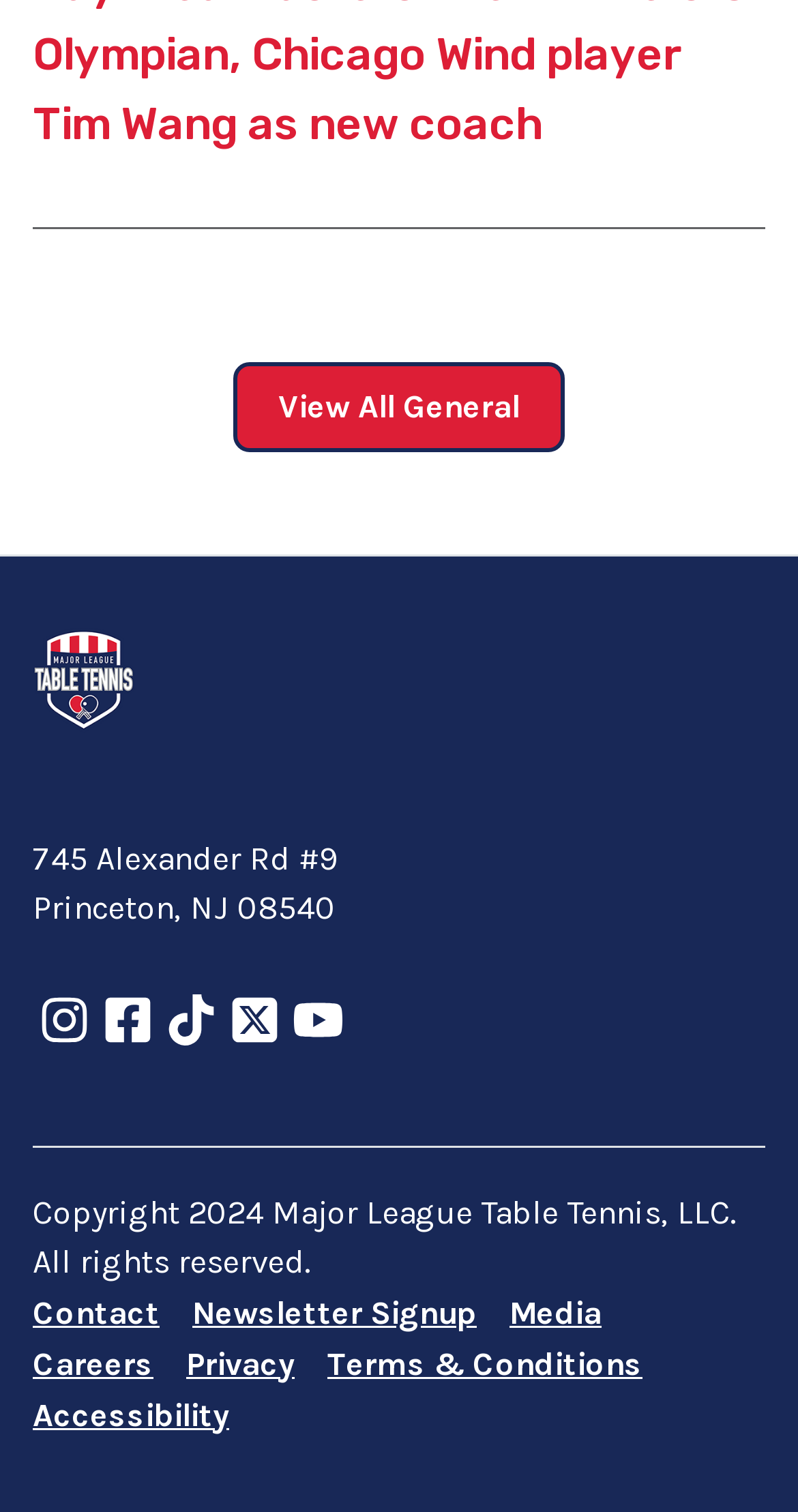How many social media links are in the footer?
Please look at the screenshot and answer in one word or a short phrase.

5